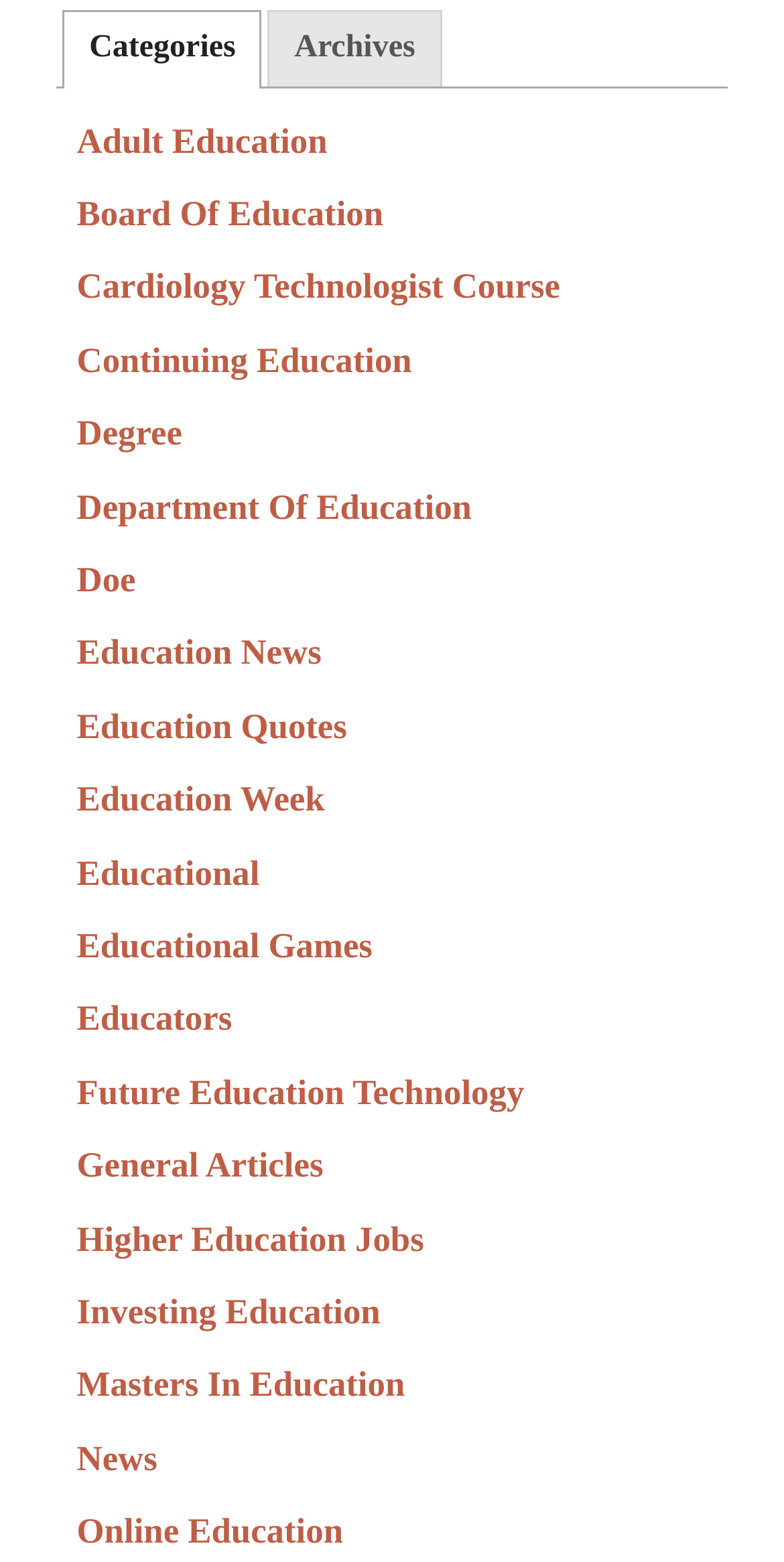Could you indicate the bounding box coordinates of the region to click in order to complete this instruction: "select the Adult Education link".

[0.098, 0.077, 0.418, 0.103]